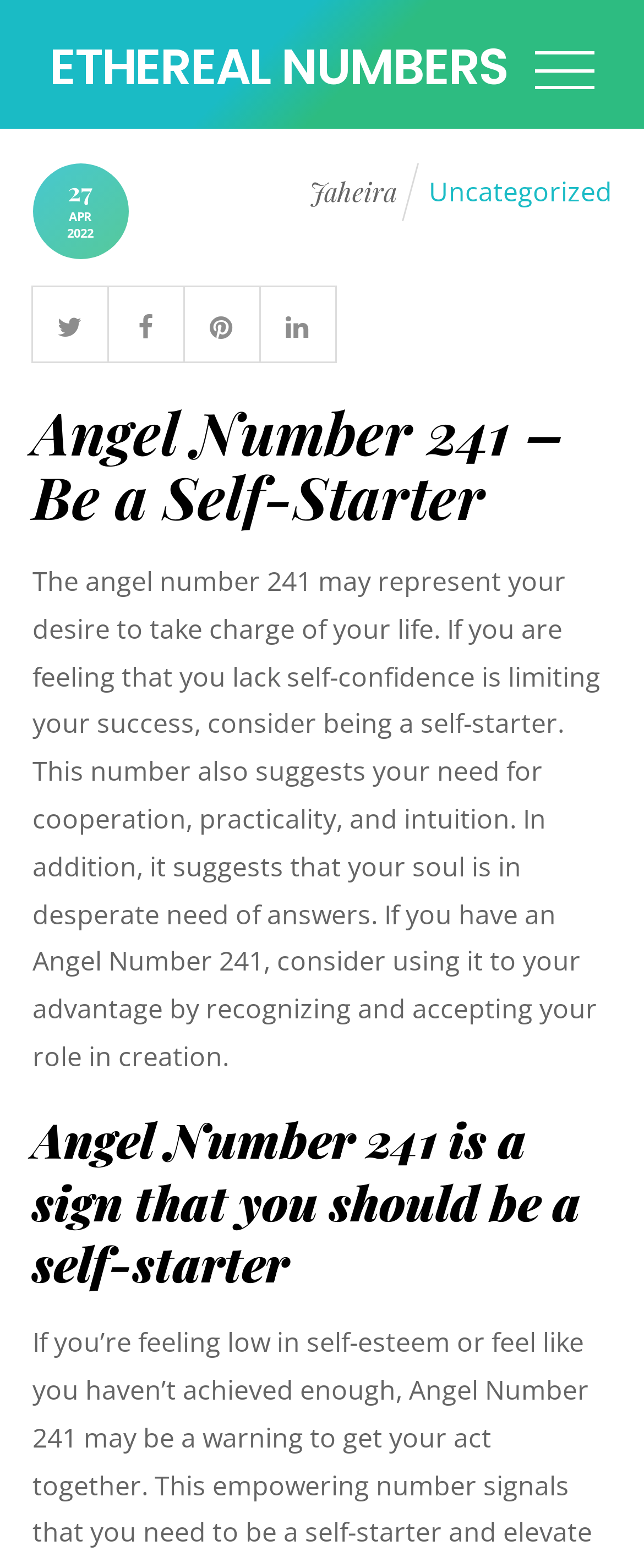Please analyze the image and provide a thorough answer to the question:
What is the date of the latest article?

I found the date of the latest article by looking at the time element, which is a child of the link element with no text. The time element contains three static text elements with the text '27', 'APR', and '2022', respectively. Therefore, the date of the latest article is 27 APR 2022.